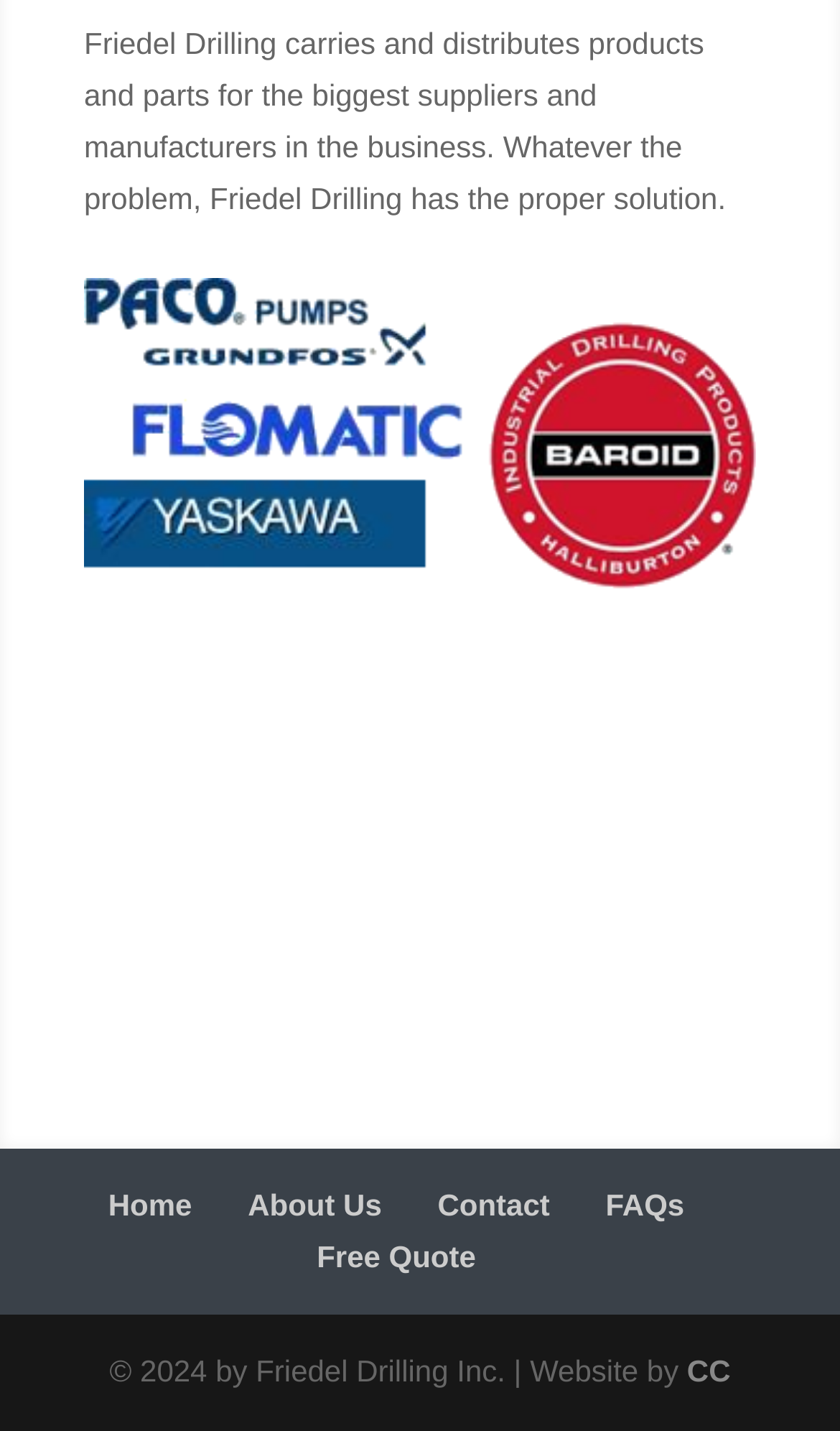Based on the element description: "Free Quote", identify the UI element and provide its bounding box coordinates. Use four float numbers between 0 and 1, [left, top, right, bottom].

[0.377, 0.865, 0.567, 0.89]